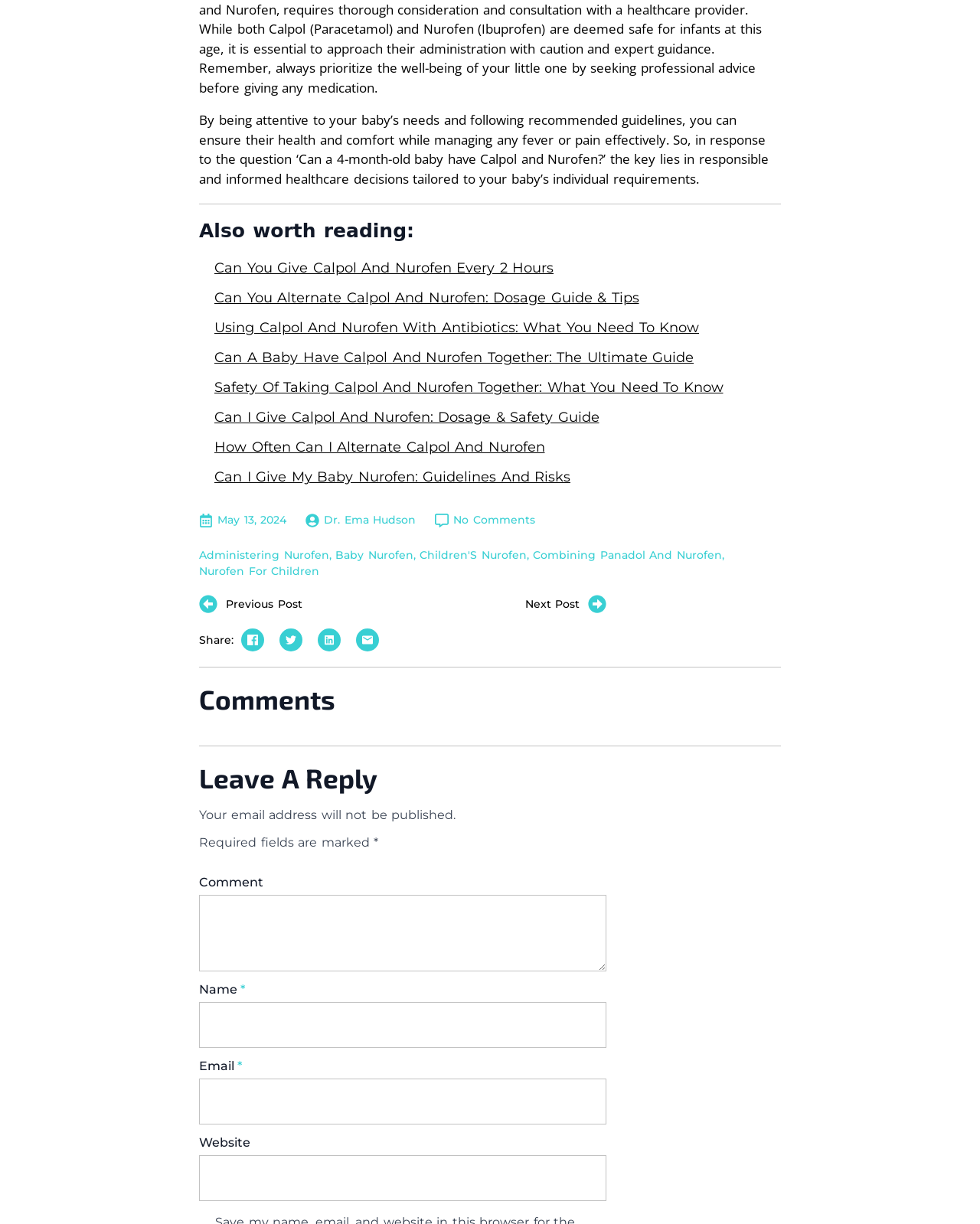Specify the bounding box coordinates for the region that must be clicked to perform the given instruction: "Enter your name".

[0.203, 0.819, 0.619, 0.856]